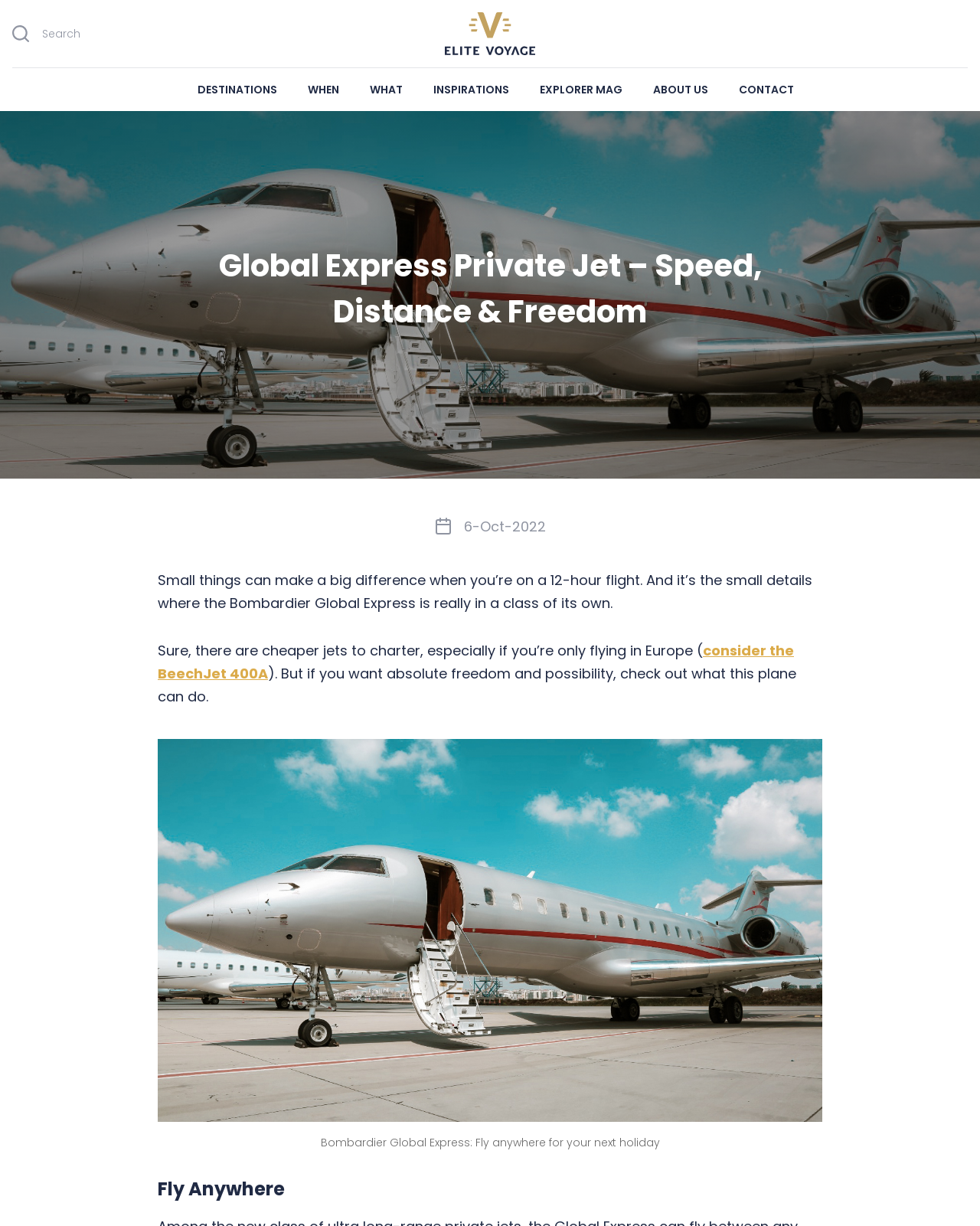What is the name of the private jet?
Using the image, provide a detailed and thorough answer to the question.

The name of the private jet can be found in the heading element 'Global Express Private Jet – Speed, Distance & Freedom' which is located at the top of the webpage.